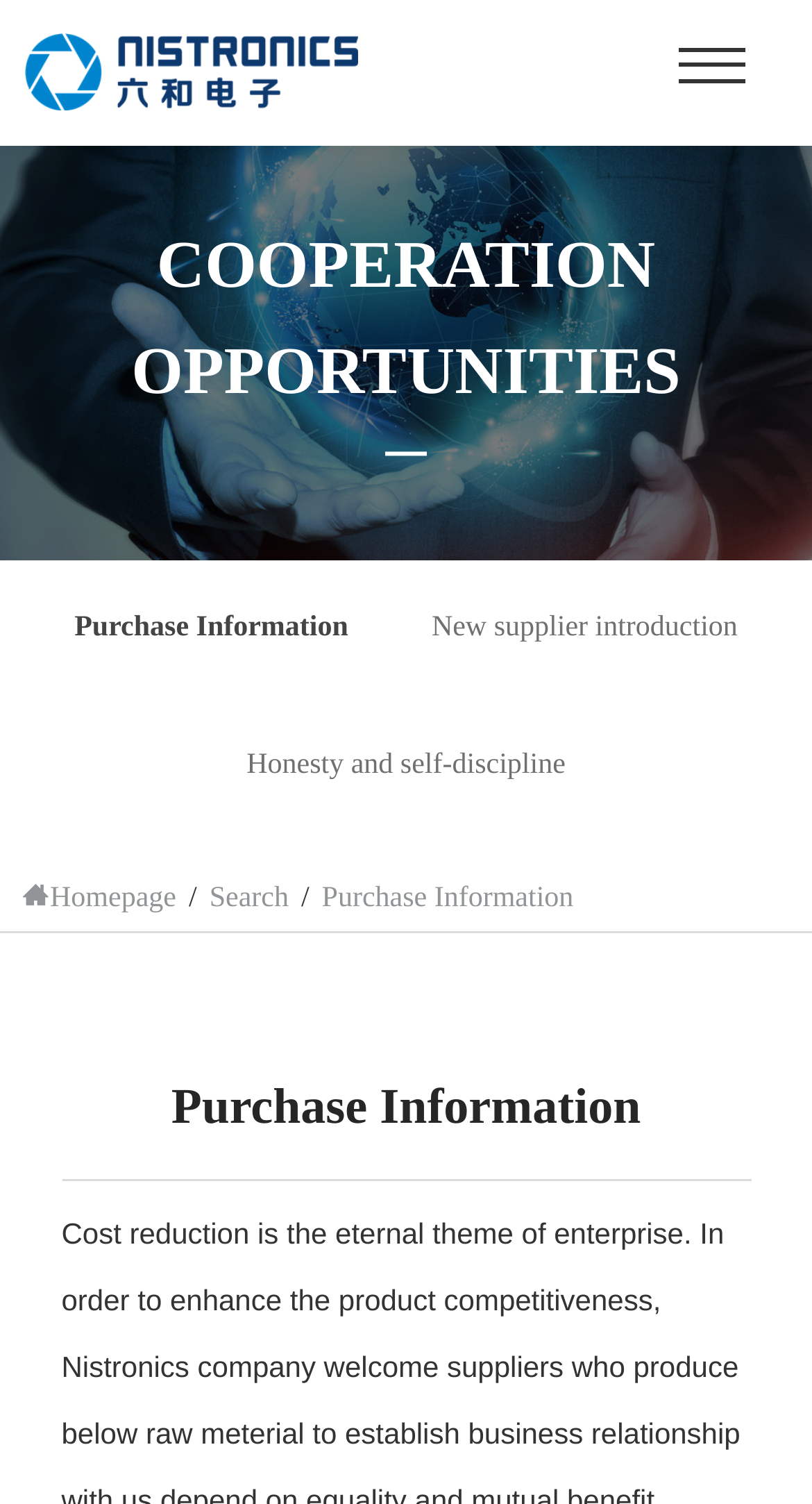Create an in-depth description of the webpage, covering main sections.

The webpage is about Purchase Information of Nistronics (Jiangxi) Co.,Ltd, a company that offers various products such as Foil PET film series, Foil PP film series, and Box series. 

At the top left of the page, there is a heading with the company name "Nistronics" accompanied by an image of the company's logo. Below this, there is a large heading that reads "COOPERATION OPPORTUNITIES" which spans almost the entire width of the page.

Underneath, there is a table with three links: "Purchase Information", "New supplier introduction", and "Honesty and self-discipline". These links are arranged horizontally, with "Purchase Information" on the left, "New supplier introduction" in the middle, and "Honesty and self-discipline" on the right.

On the bottom left of the page, there are four links: "Homepage", "Search", and a separator "/" in between them. To the right of these links, there is a text "Purchase Information" which is likely a breadcrumb or a navigation indicator.

Finally, there is a large heading at the bottom of the page that reads "Purchase Information" again, which may be the title of the main content section.